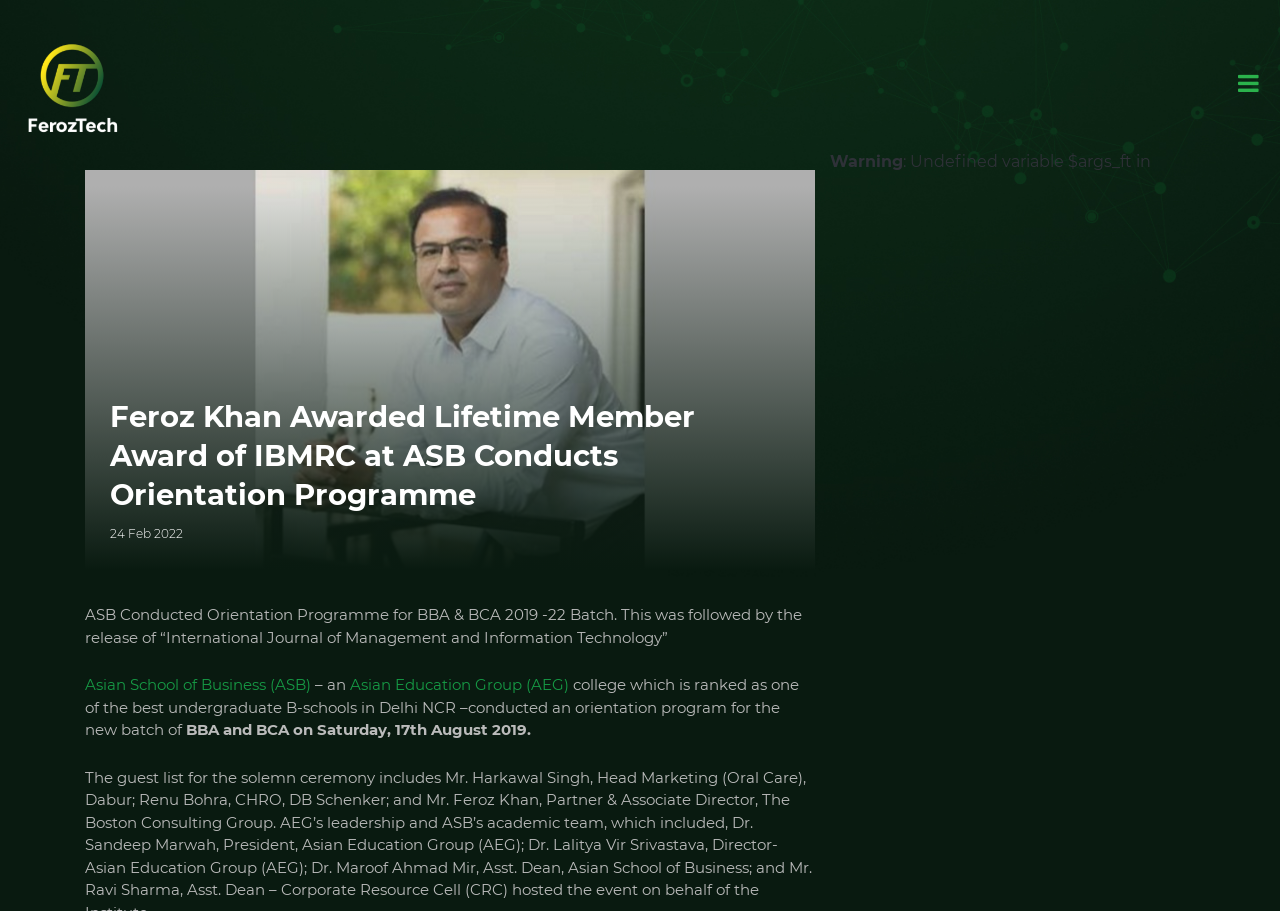Answer in one word or a short phrase: 
What is the warning message on the webpage?

Undefined variable $args_ft